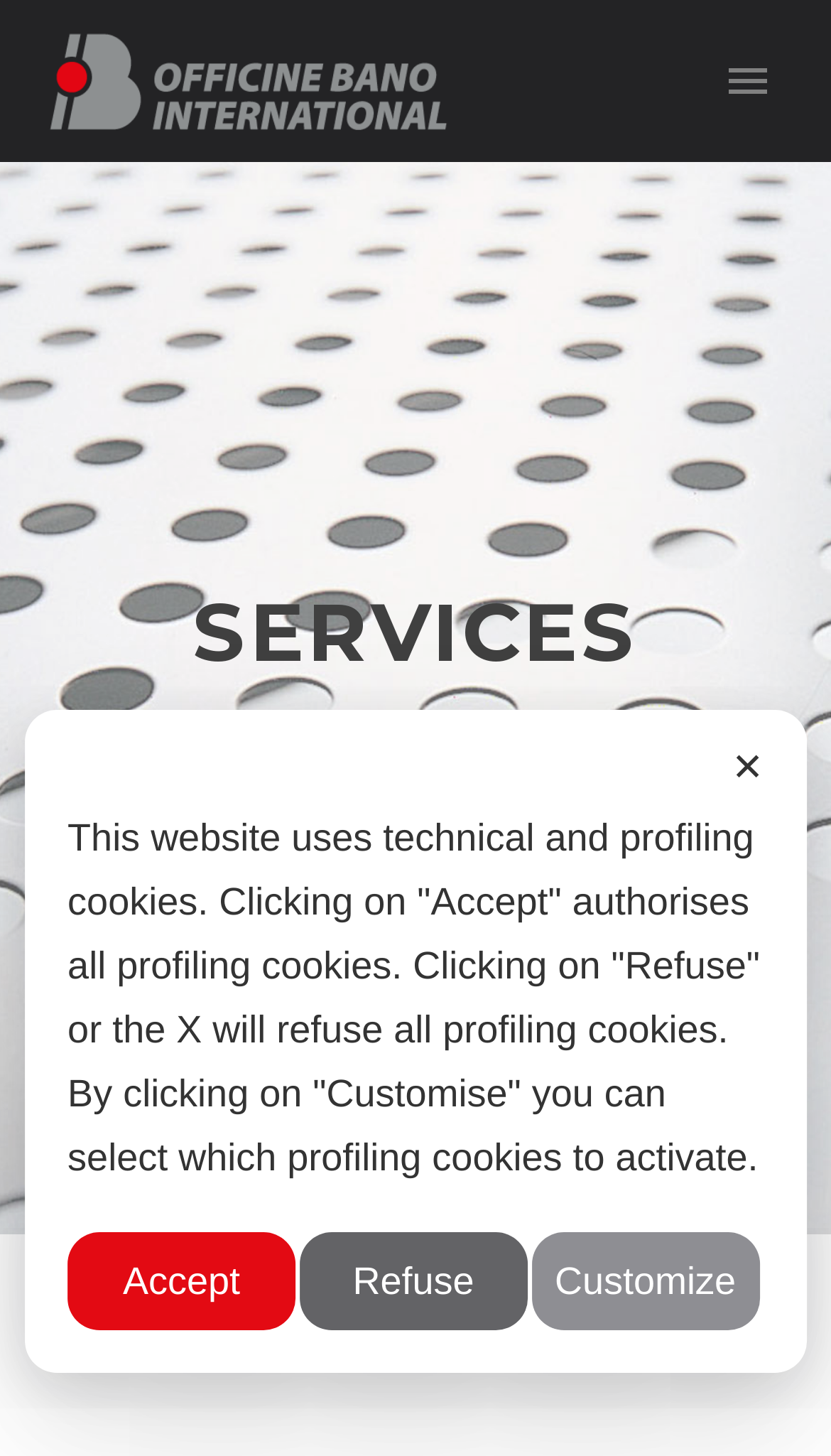Give a concise answer of one word or phrase to the question: 
What is the main category of services offered?

Stainless steel furniture